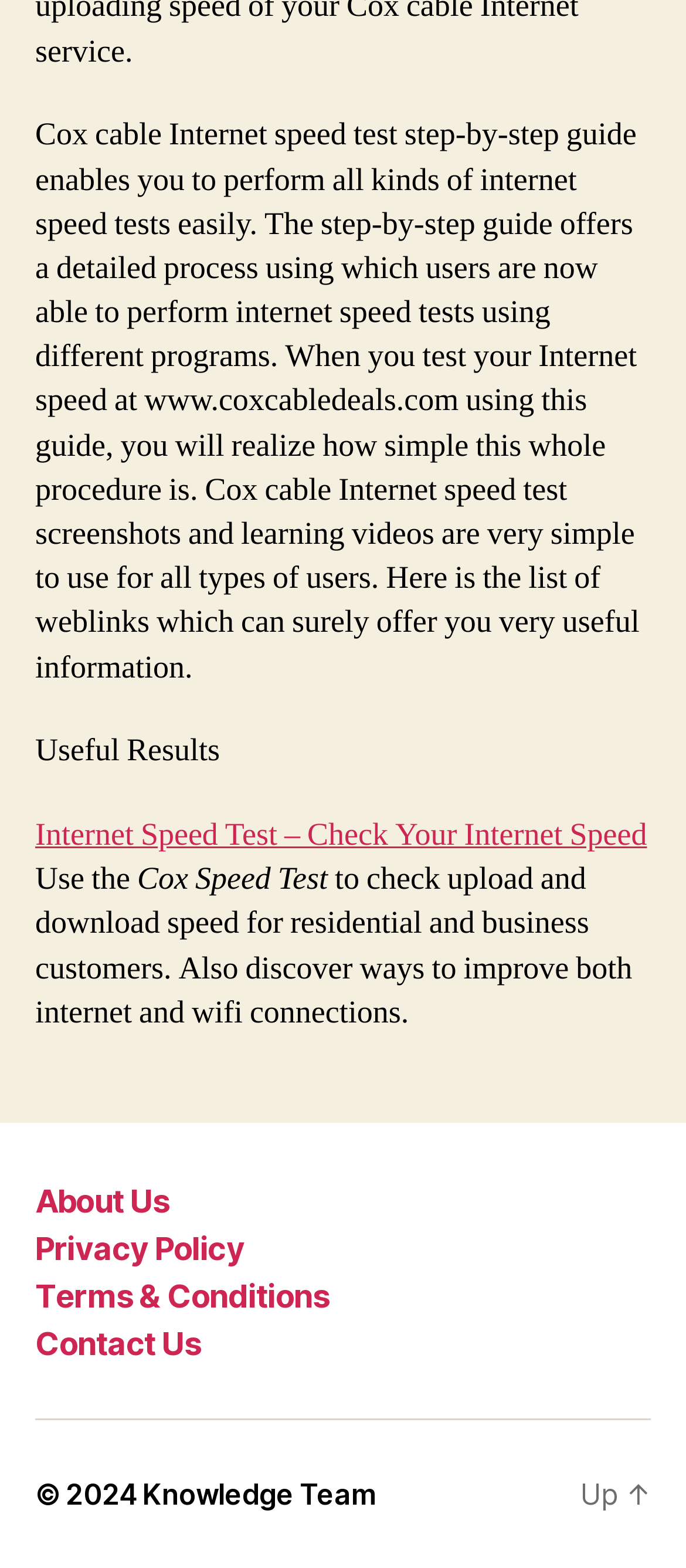Answer succinctly with a single word or phrase:
What is the purpose of the Cox cable Internet speed test?

To check internet speed